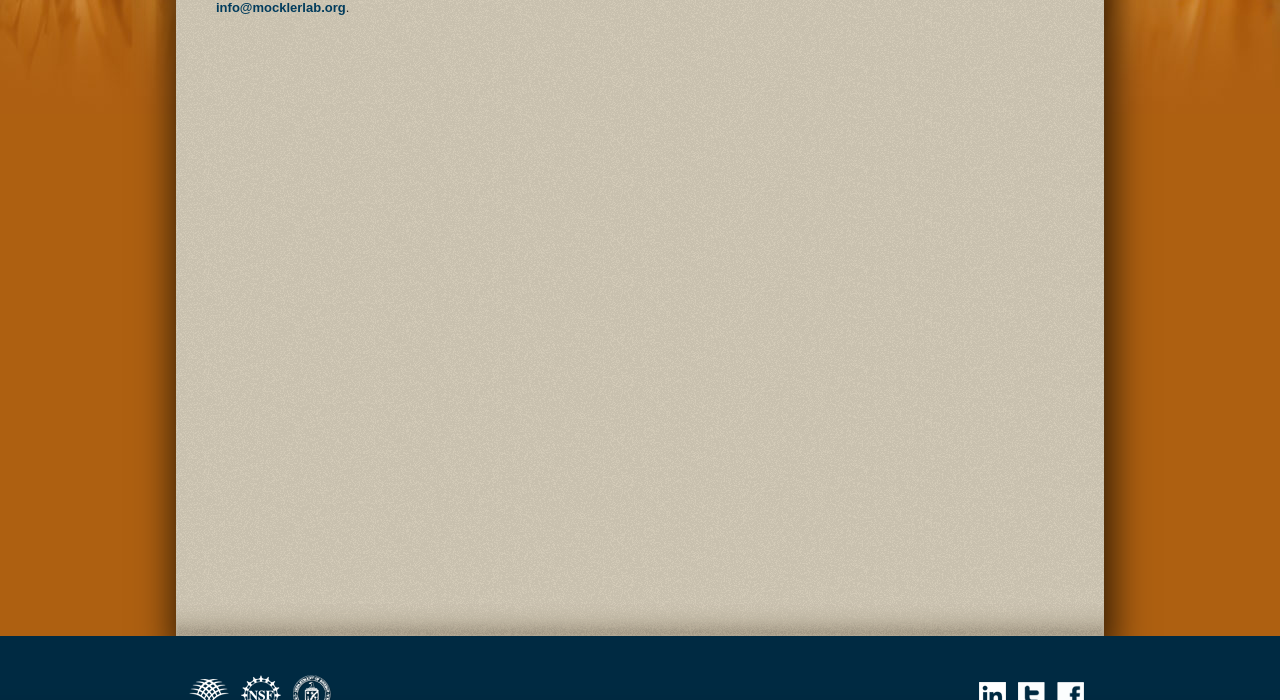Using the format (top-left x, top-left y, bottom-right x, bottom-right y), and given the element description, identify the bounding box coordinates within the screenshot: info@mocklerlab.org

[0.169, 0.0, 0.27, 0.021]